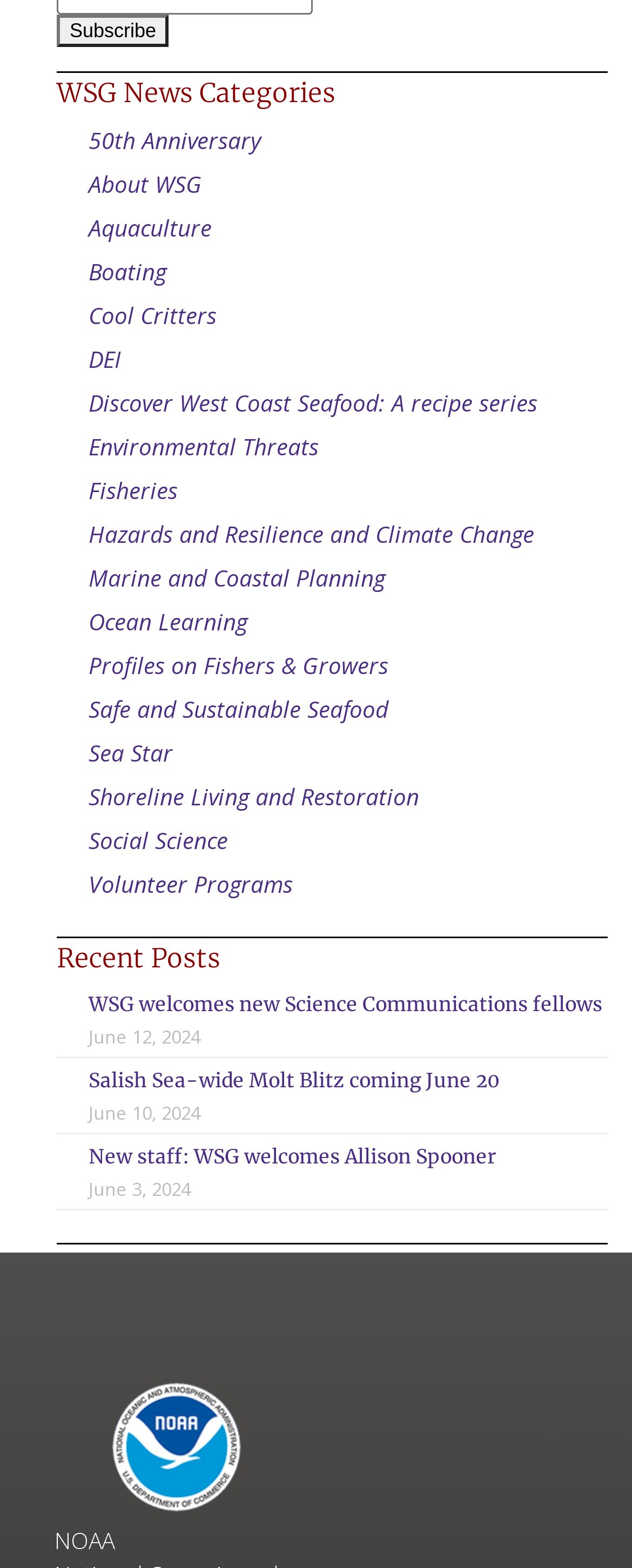Identify the bounding box coordinates of the element that should be clicked to fulfill this task: "Visit the NOAA website". The coordinates should be provided as four float numbers between 0 and 1, i.e., [left, top, right, bottom].

[0.176, 0.882, 0.381, 0.965]